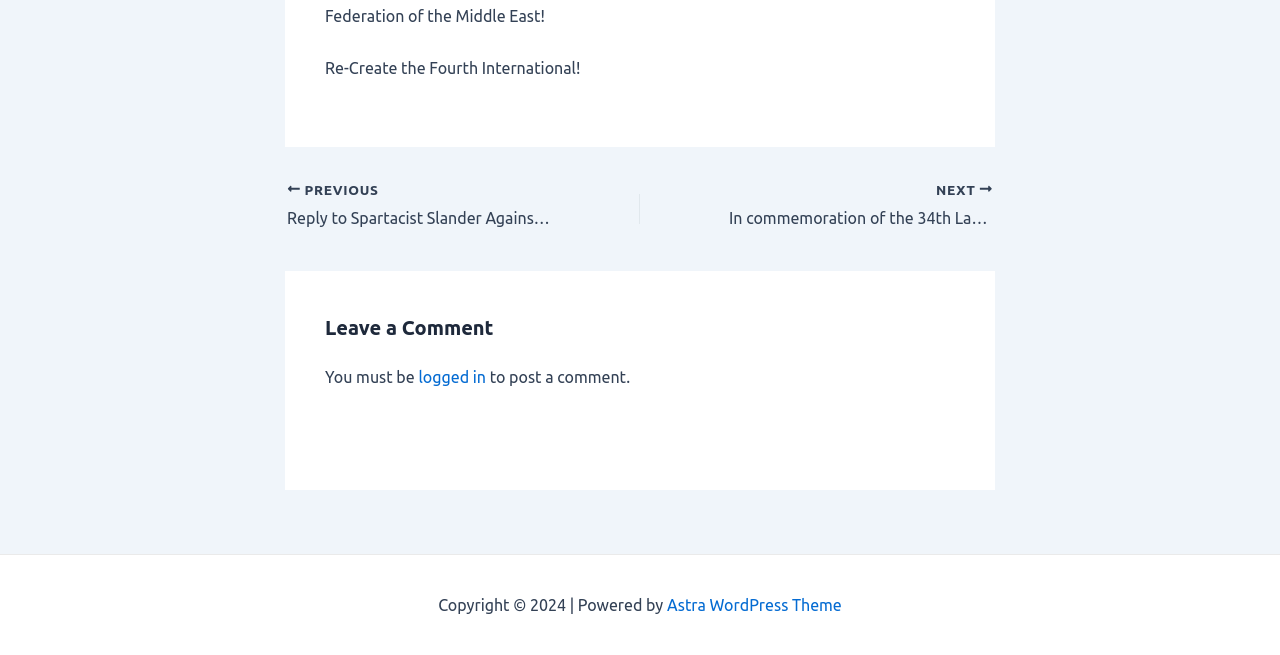What is the theme of the website?
Look at the image and respond with a one-word or short phrase answer.

Astra WordPress Theme